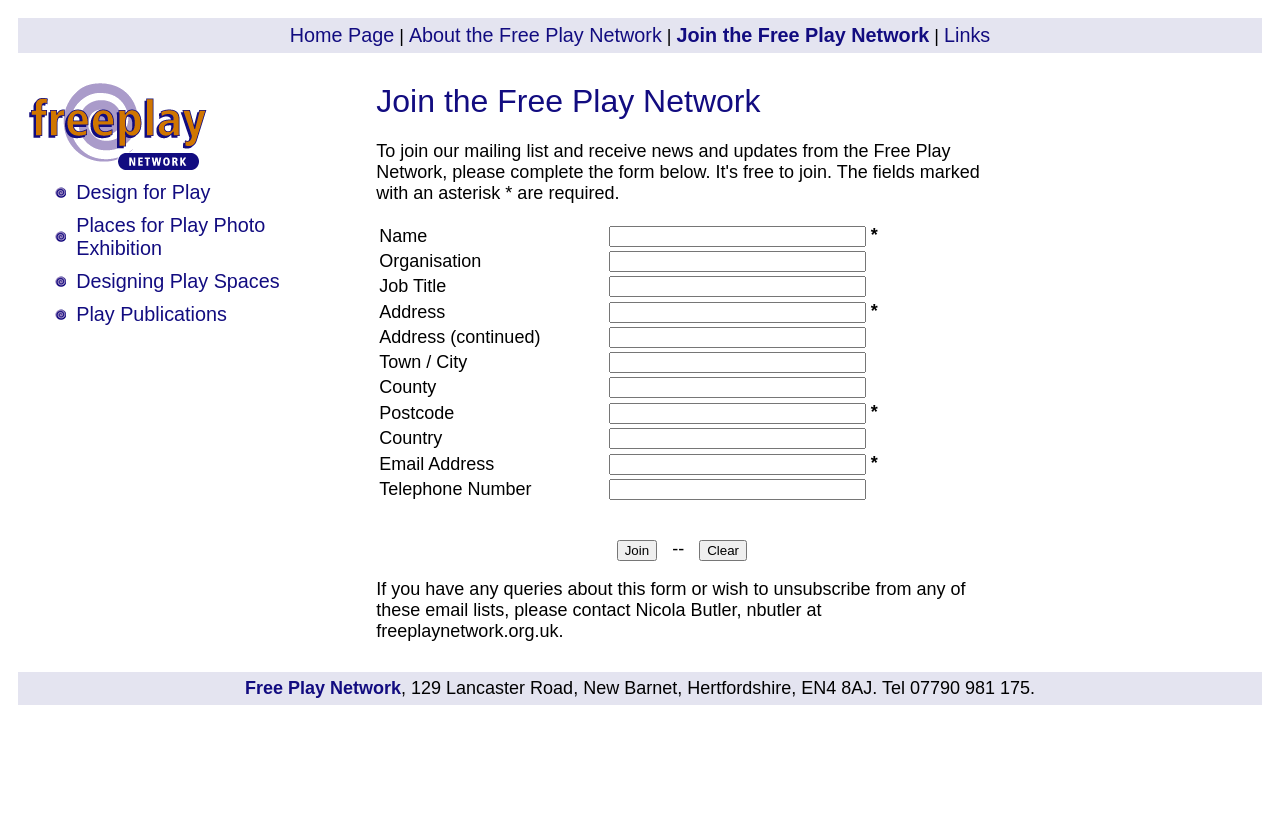Carefully examine the image and provide an in-depth answer to the question: What is the purpose of the form on this webpage?

The form on this webpage is used to collect user information such as name, organisation, job title, address, and email address, which is required to join the Free Play Network and receive news and updates.